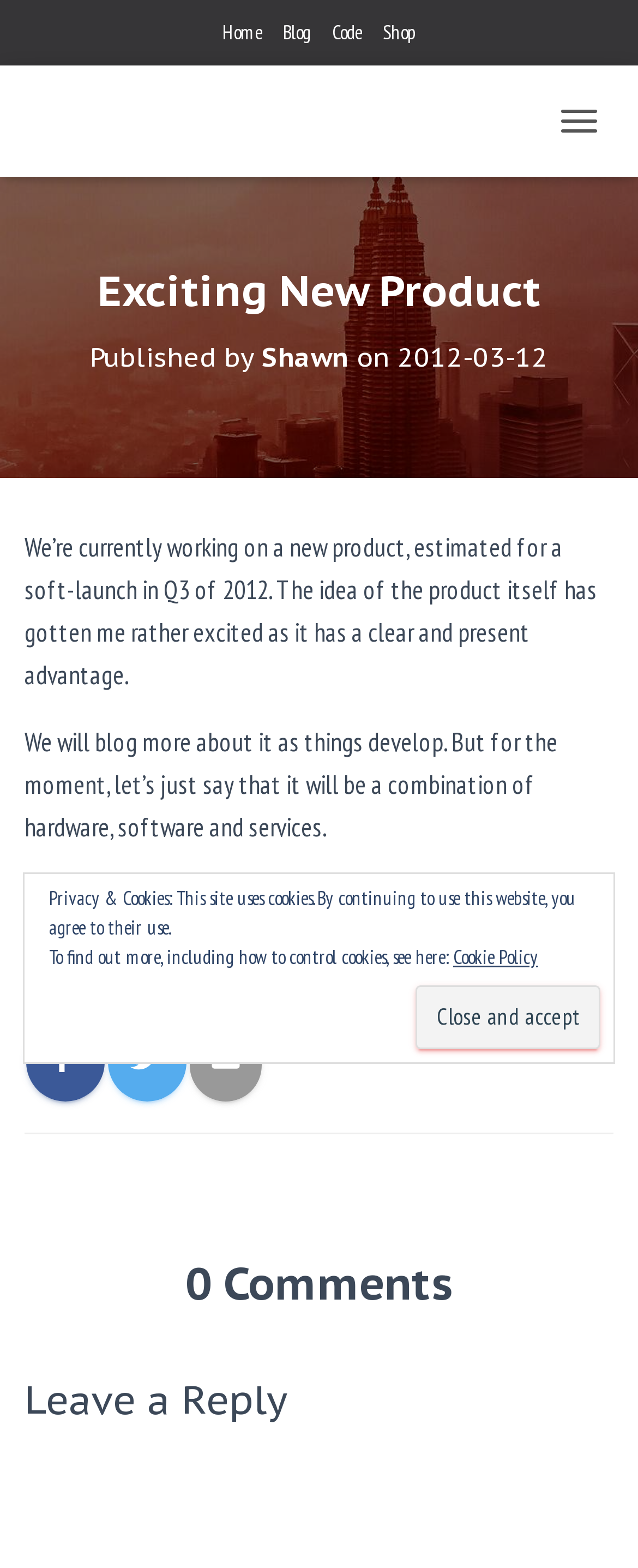Provide a one-word or short-phrase answer to the question:
What is the estimated launch time of the new product?

Q3 of 2012